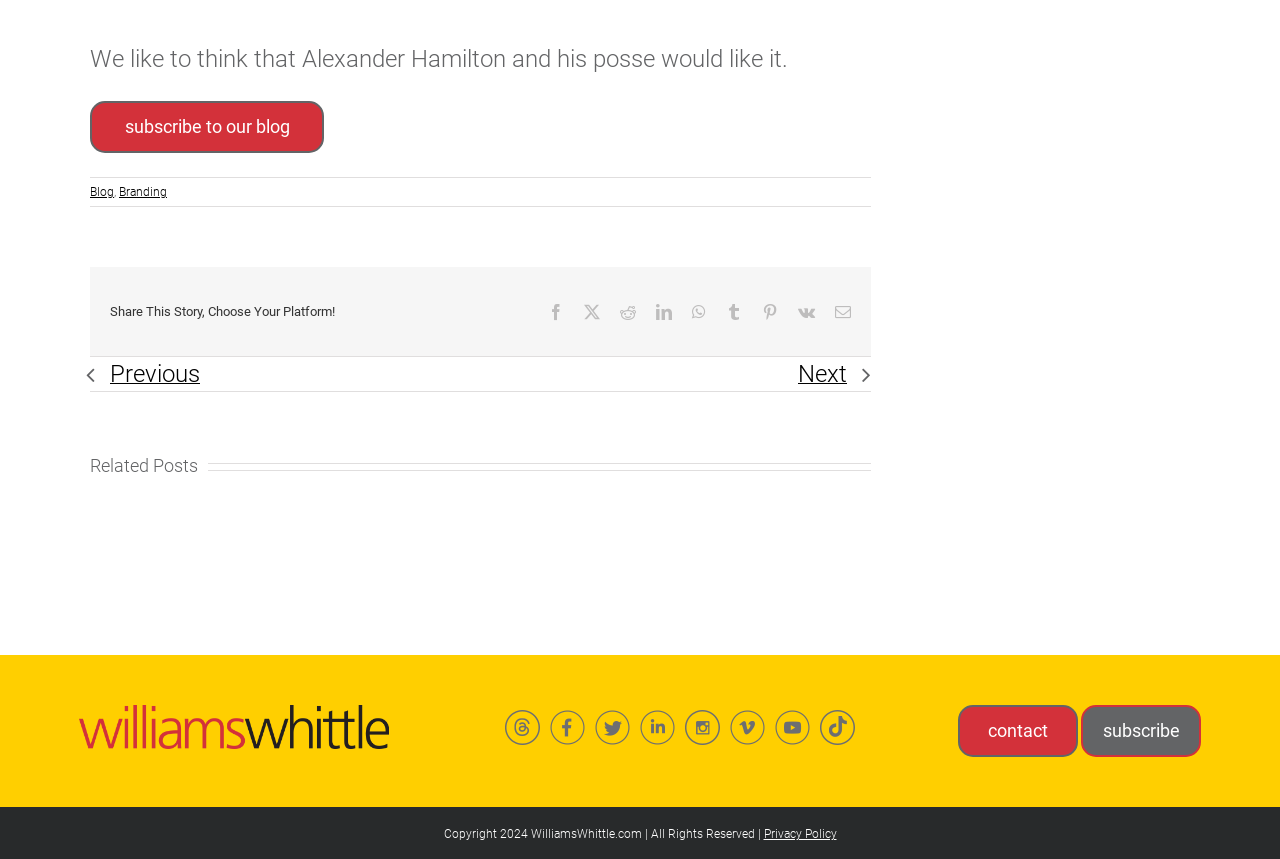Identify the bounding box coordinates for the element you need to click to achieve the following task: "Subscribe to the blog". The coordinates must be four float values ranging from 0 to 1, formatted as [left, top, right, bottom].

[0.07, 0.117, 0.253, 0.178]